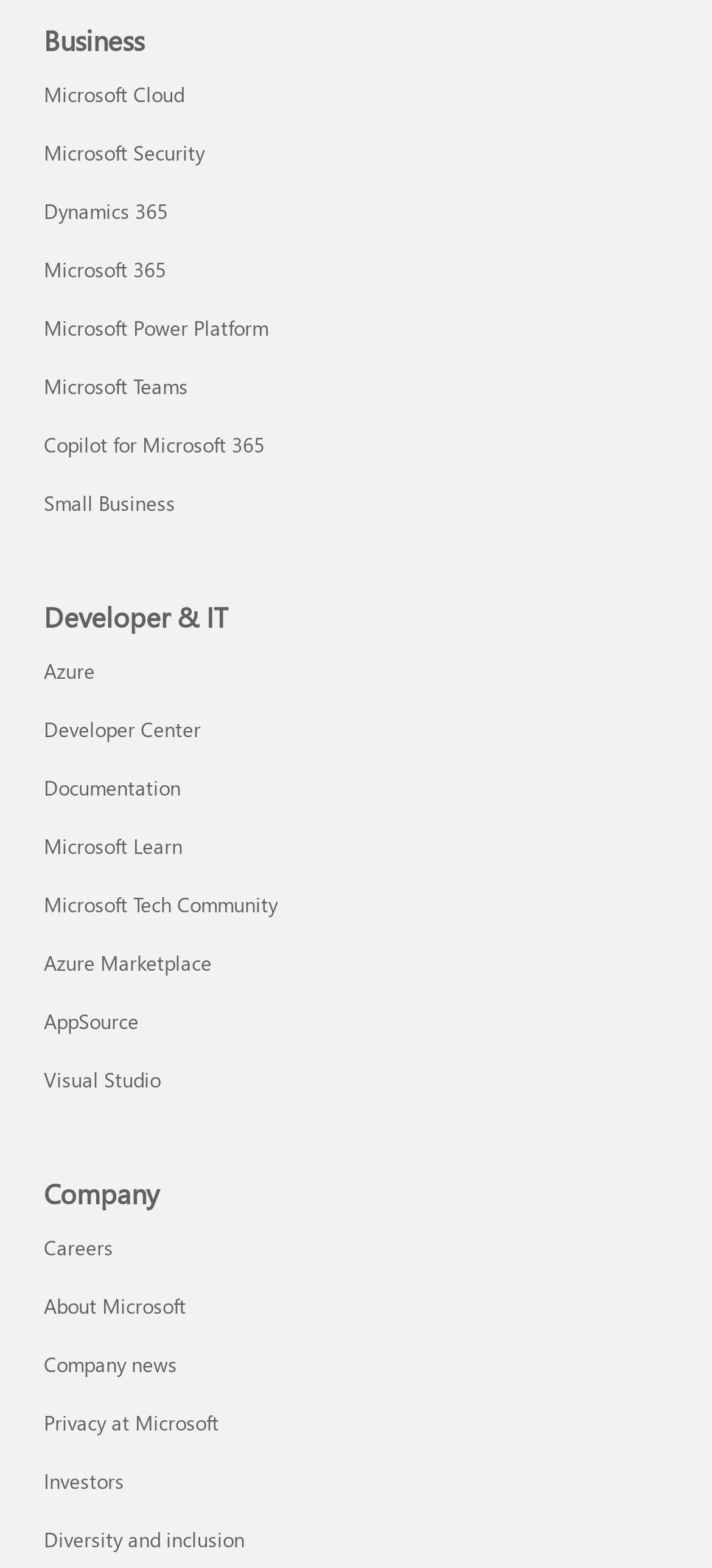Please identify the bounding box coordinates of the element that needs to be clicked to execute the following command: "Learn about DNS server". Provide the bounding box using four float numbers between 0 and 1, formatted as [left, top, right, bottom].

[0.305, 0.268, 0.497, 0.3]